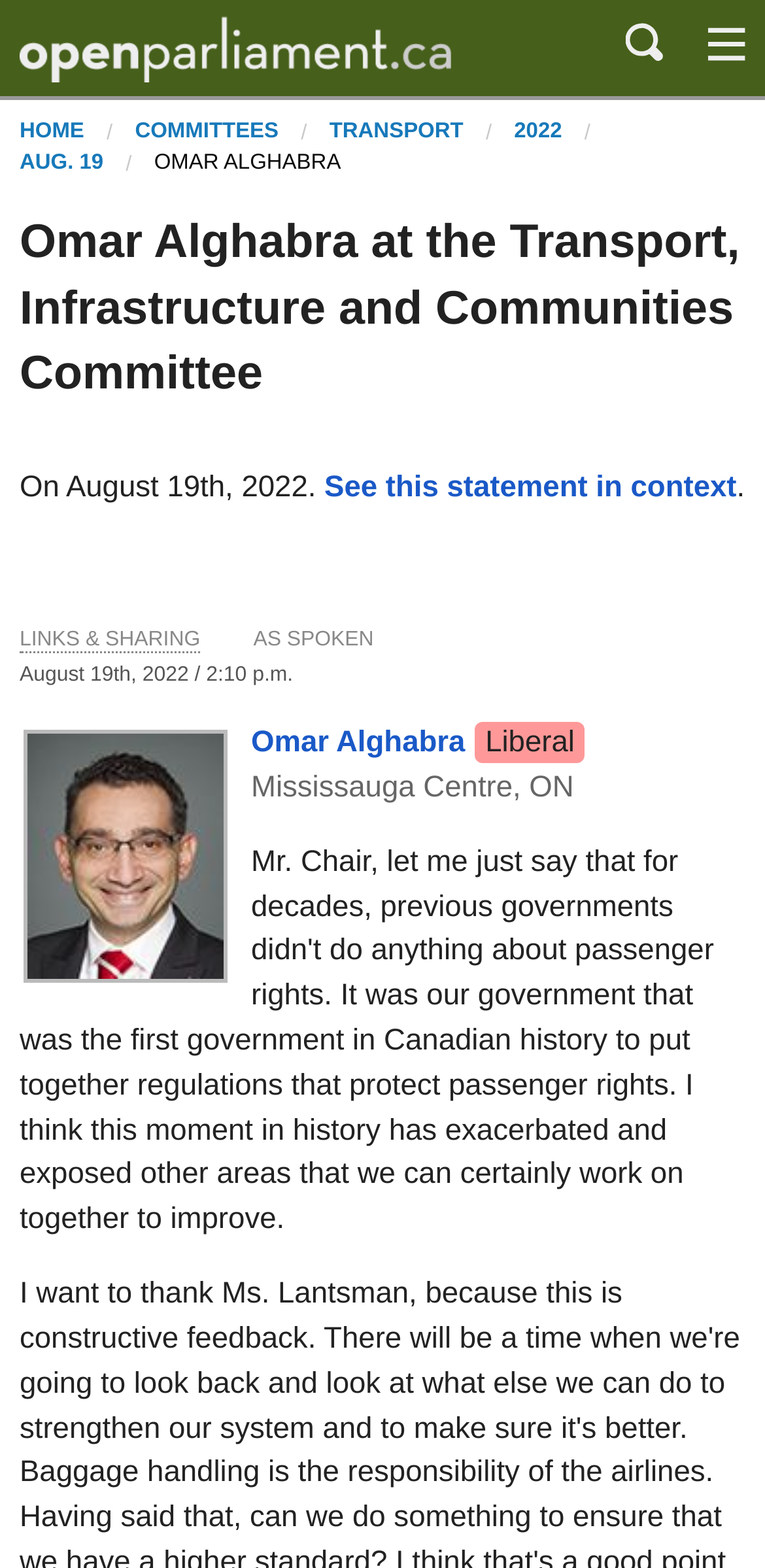Convey a detailed summary of the webpage, mentioning all key elements.

The webpage is about Omar Alghabra's appearance at the Transport, Infrastructure, and Communities Committee. At the top left, there is a link to "openparliament.ca" accompanied by an image of the same name. To the right of this, there are three more links with corresponding images. 

Below these links, there is a navigation section with the title "You are here:" followed by a series of links, including "HOME", "COMMITTEES", "TRANSPORT", "2022", and "AUG. 19". Next to these links, there is a static text "OMAR ALGHABRA". 

The main heading of the page is "Omar Alghabra at the Transport, Infrastructure and Communities Committee", which spans almost the entire width of the page. Below this heading, there is a static text "On August 19th, 2022." followed by a link to "See this statement in context". 

Further down, there is a static text "August 19th, 2022 / 2:10 p.m." accompanied by an image. To the right of this, there is a link to "Omar Alghabra" and two static texts, "Liberal" and "Mississauga Centre, ON". 

At the bottom left, there are two static texts, "LINKS & SHARING" and "AS SPOKEN", which seem to be section headings or labels.